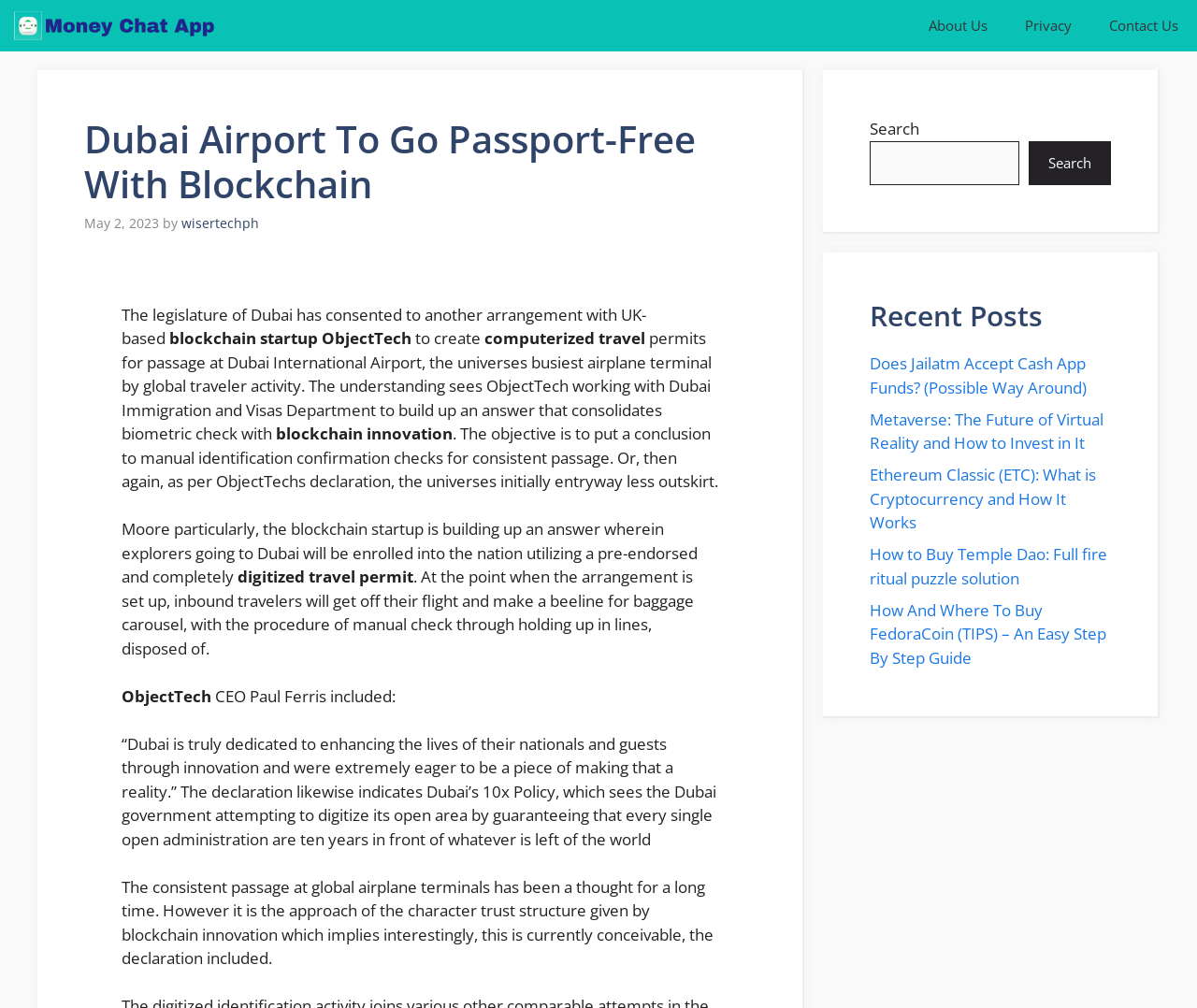Given the element description "Privacy", identify the bounding box of the corresponding UI element.

[0.841, 0.0, 0.911, 0.051]